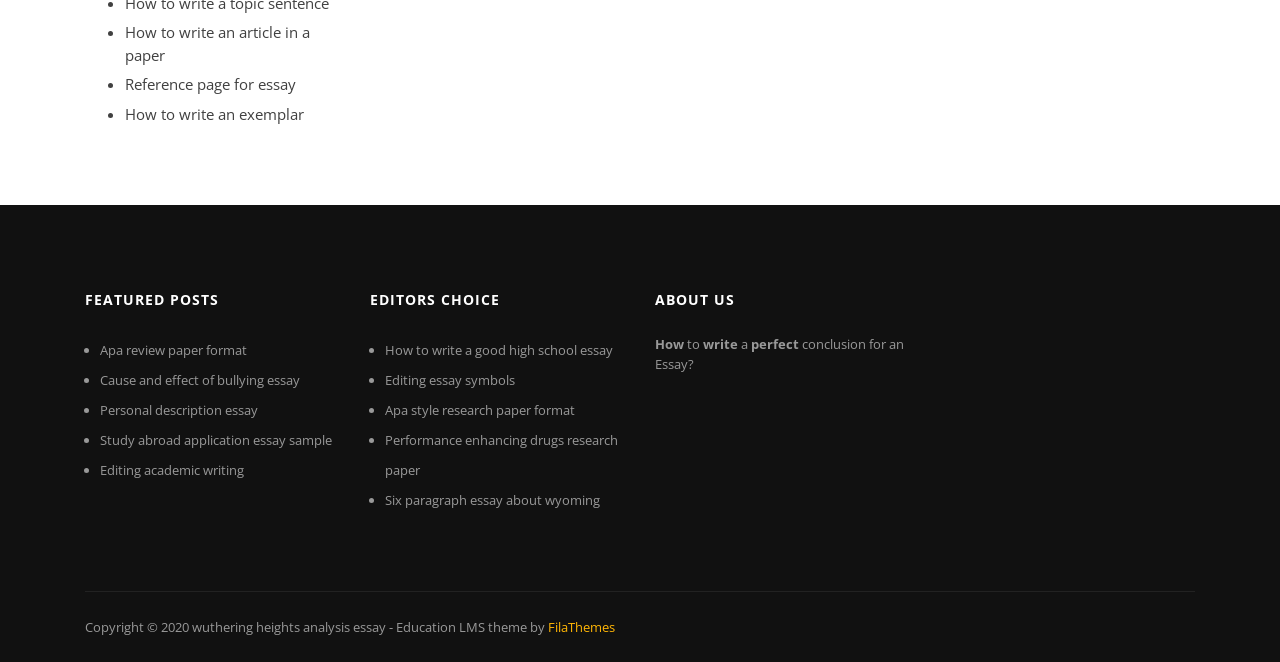What is the category of the posts under 'FEATURED POSTS'?
Look at the screenshot and respond with one word or a short phrase.

Essay writing